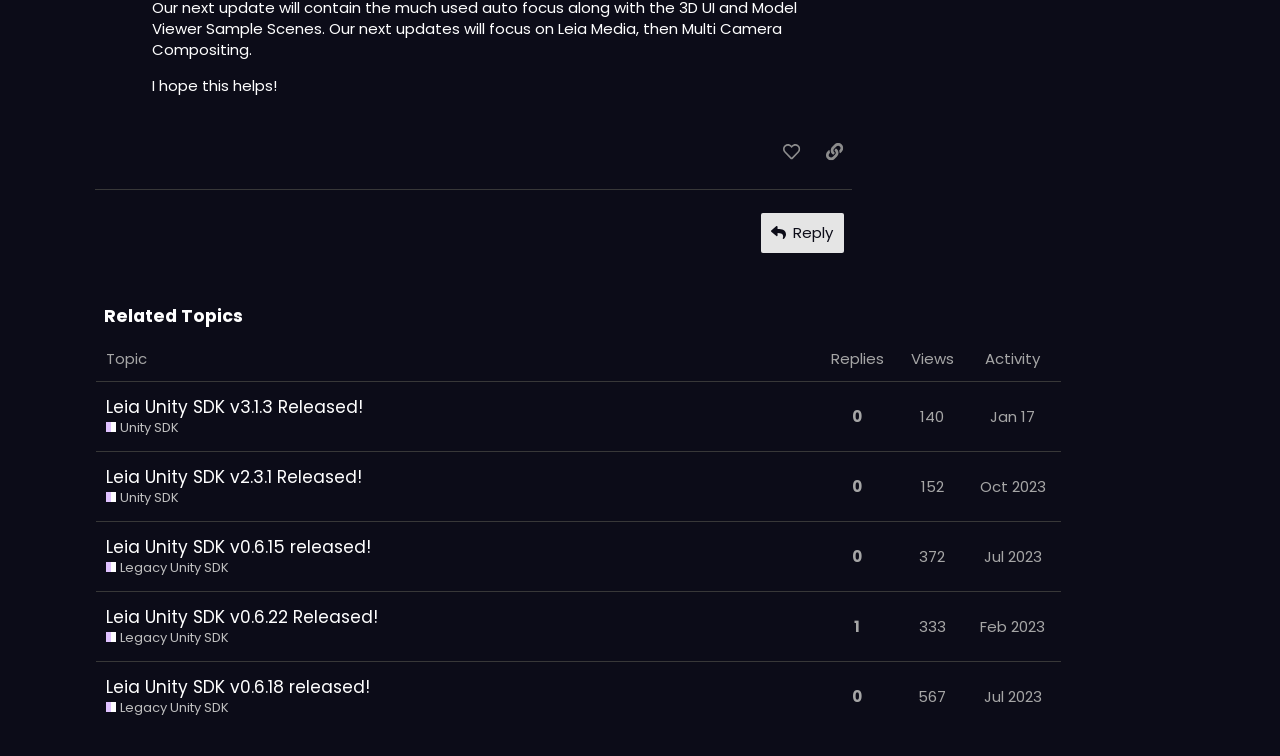Please analyze the image and give a detailed answer to the question:
What is the view count of the third post in the 'Related Topics' section?

The third post in the 'Related Topics' section has a generic element with the text 'this topic has been viewed 152 times' and a bounding box coordinate of [0.719, 0.63, 0.737, 0.657]. This indicates that the post has been viewed 152 times.